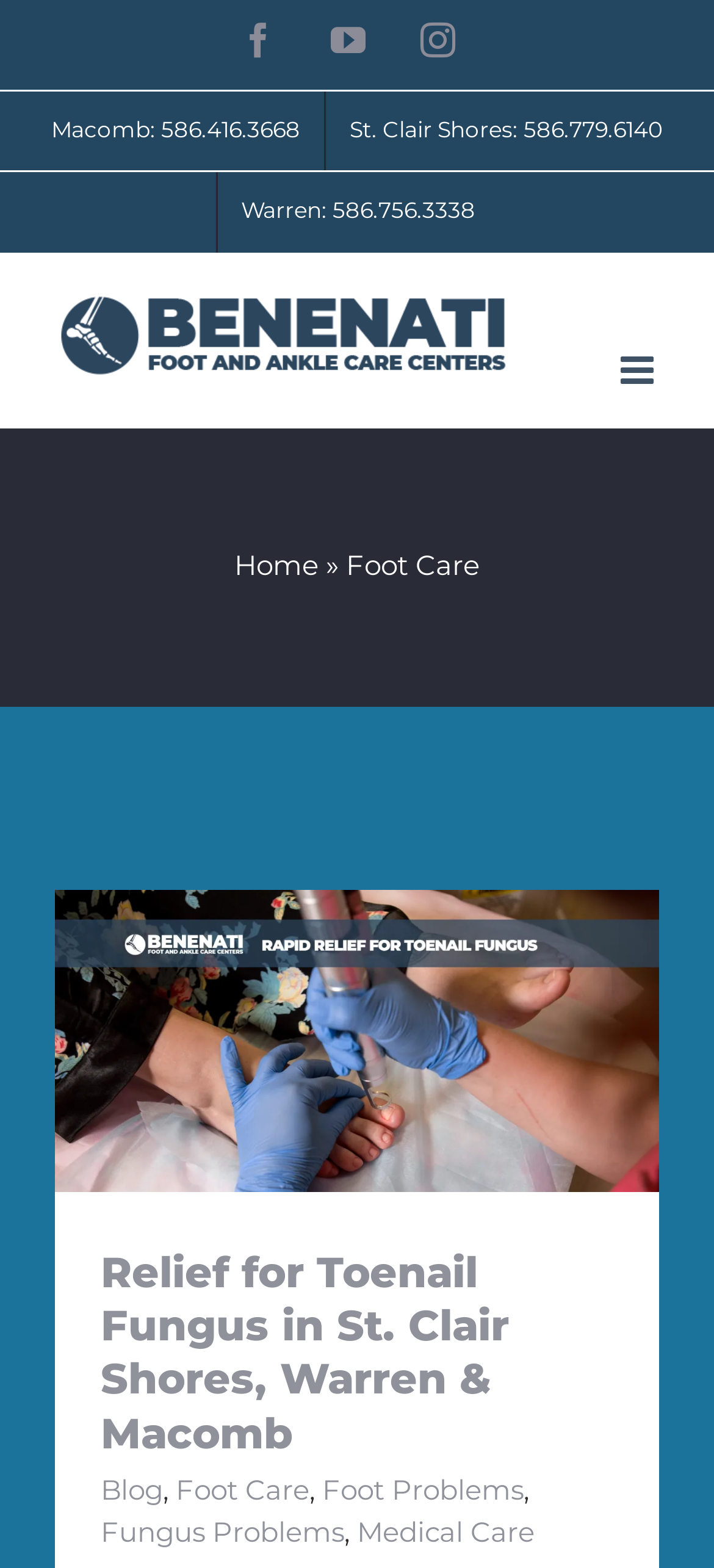Specify the bounding box coordinates of the element's region that should be clicked to achieve the following instruction: "Visit Home page". The bounding box coordinates consist of four float numbers between 0 and 1, in the format [left, top, right, bottom].

[0.328, 0.35, 0.446, 0.372]